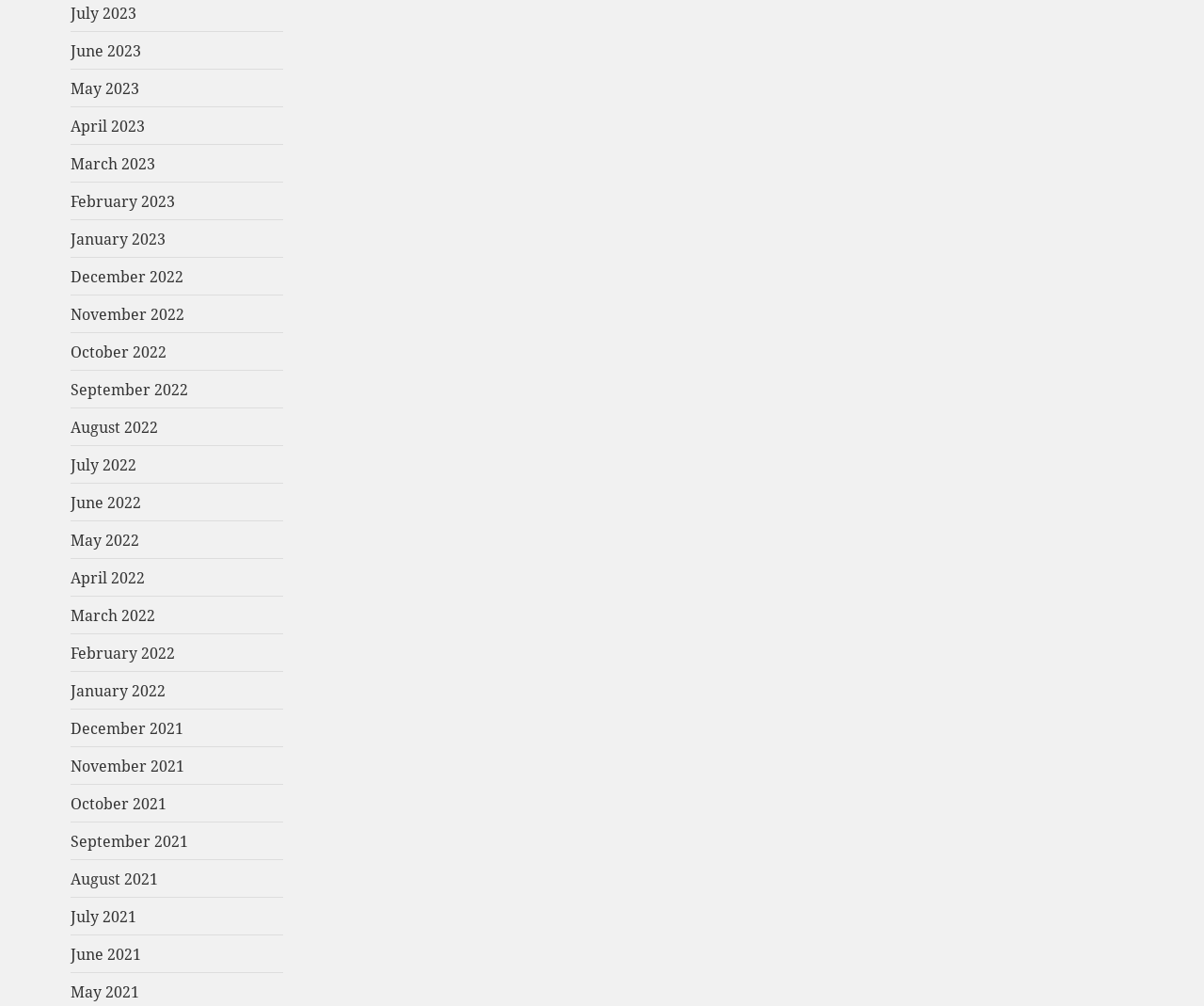Answer the question briefly using a single word or phrase: 
What is the earliest month listed?

May 2021